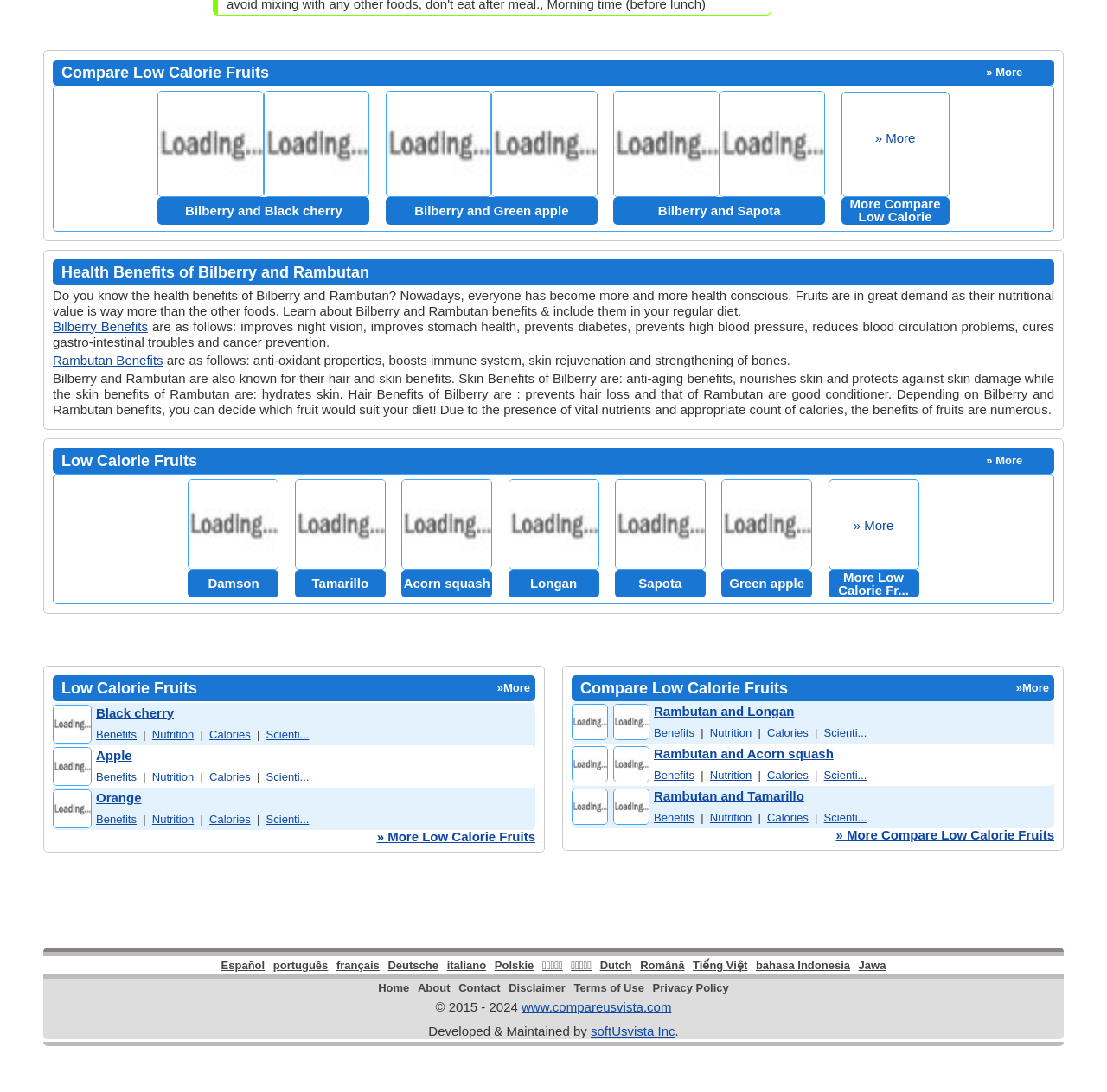What is the purpose of the table under 'Low Calorie Fruits »More'?
Give a one-word or short phrase answer based on the image.

To compare fruits